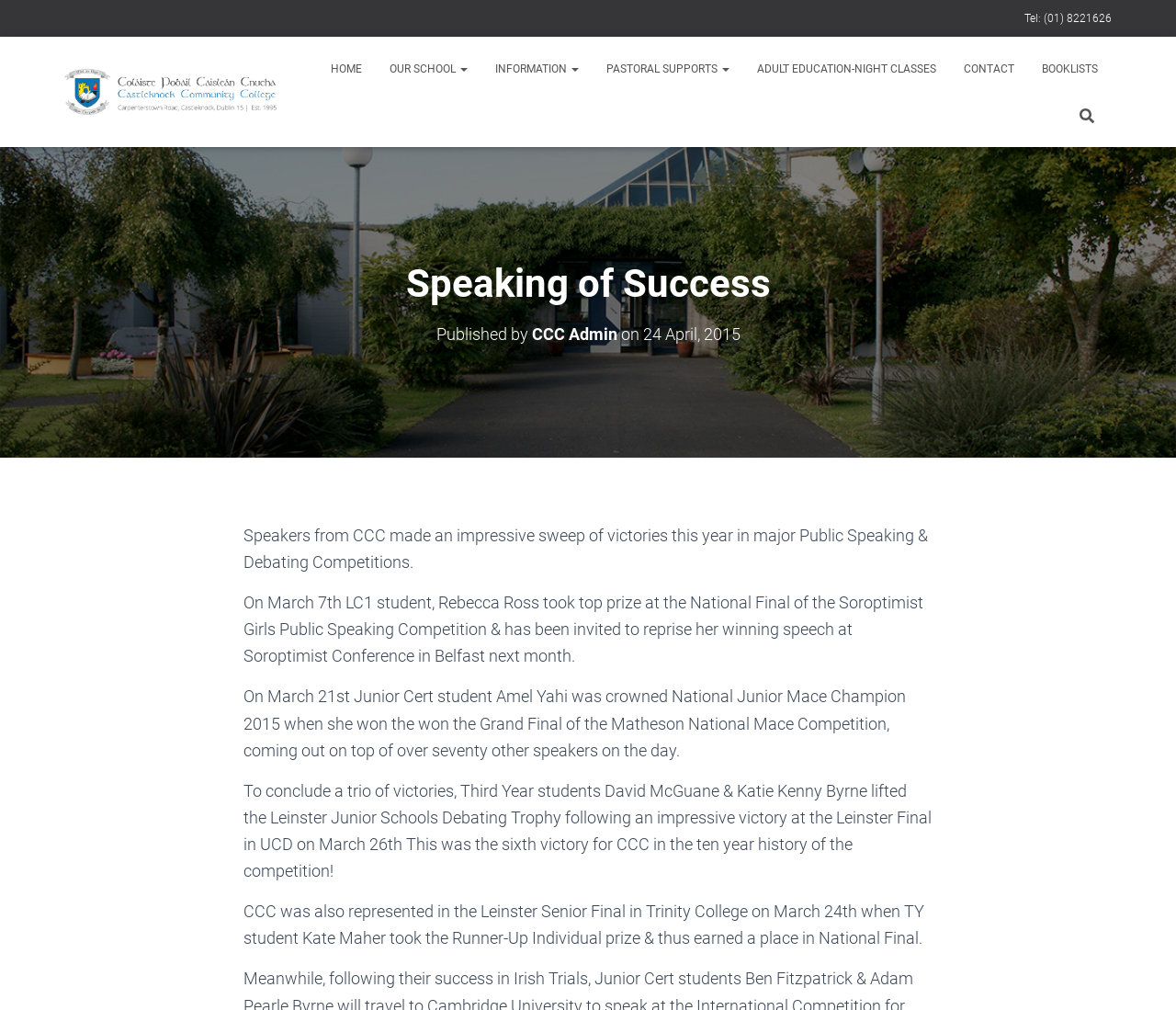Determine the bounding box coordinates of the clickable element to complete this instruction: "View the BOOKLISTS page". Provide the coordinates in the format of four float numbers between 0 and 1, [left, top, right, bottom].

[0.874, 0.045, 0.945, 0.091]